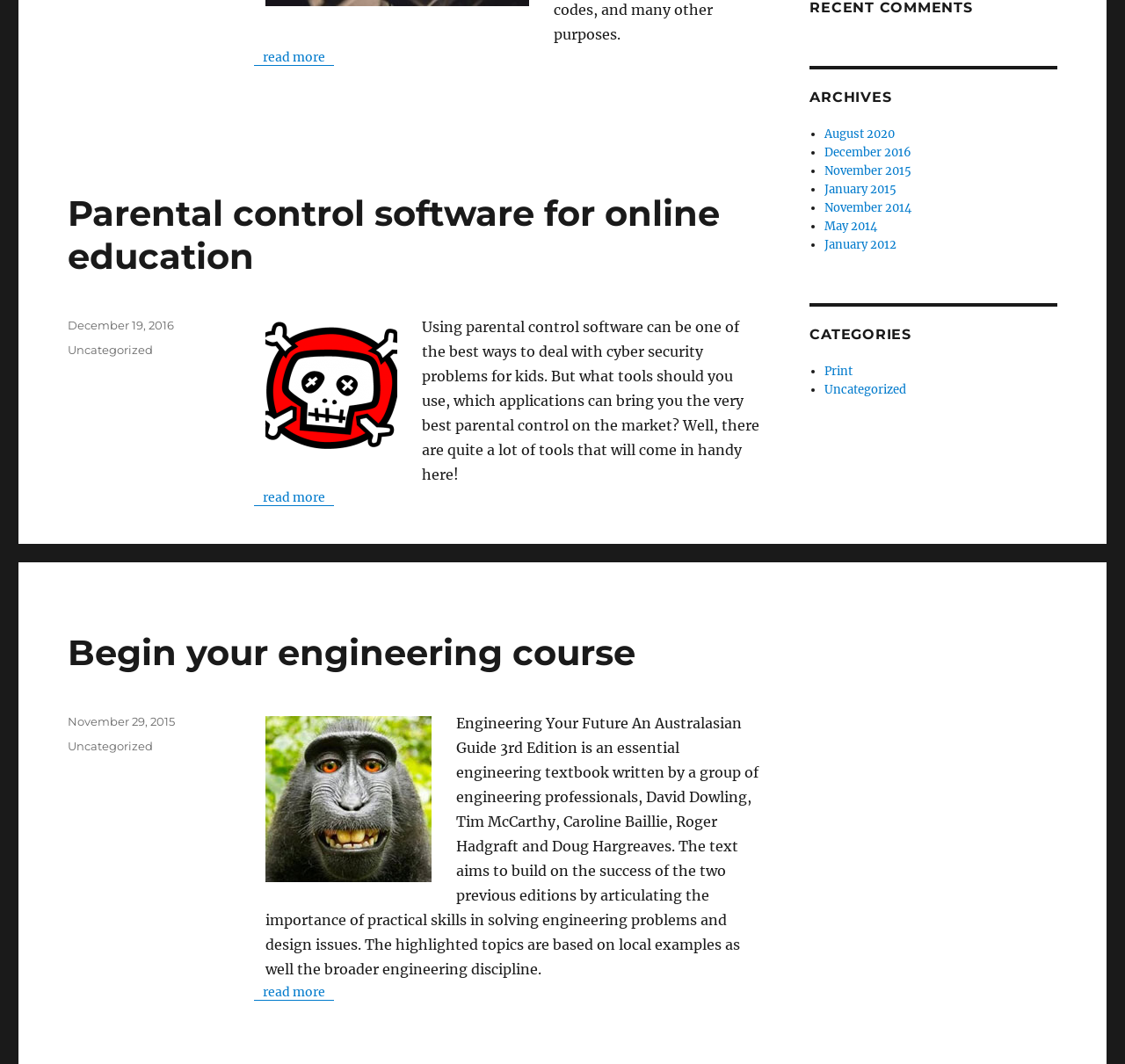Provide the bounding box coordinates of the HTML element described as: "Begin your engineering course". The bounding box coordinates should be four float numbers between 0 and 1, i.e., [left, top, right, bottom].

[0.06, 0.593, 0.565, 0.633]